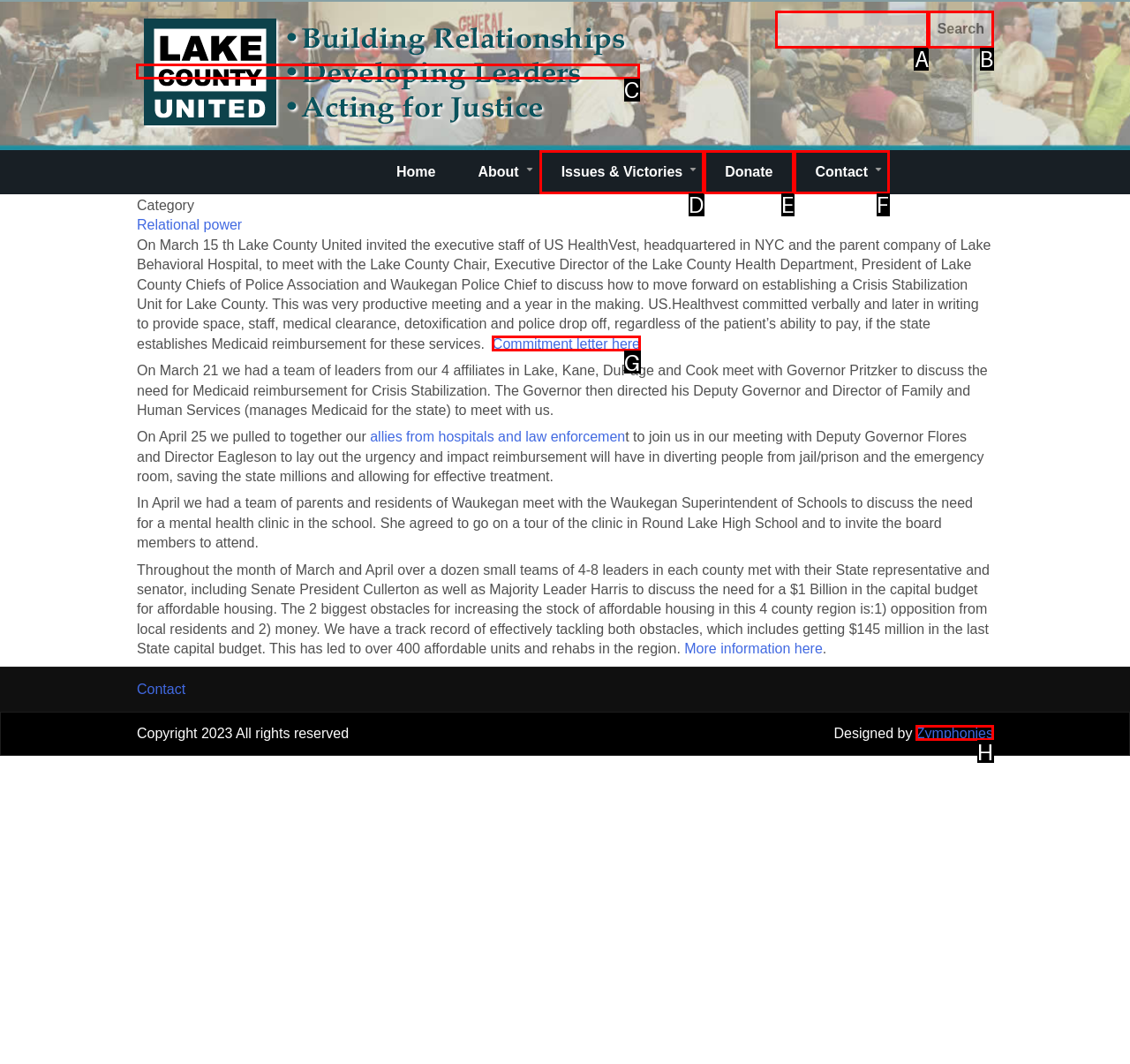Pick the option that should be clicked to perform the following task: Go to Home page
Answer with the letter of the selected option from the available choices.

C